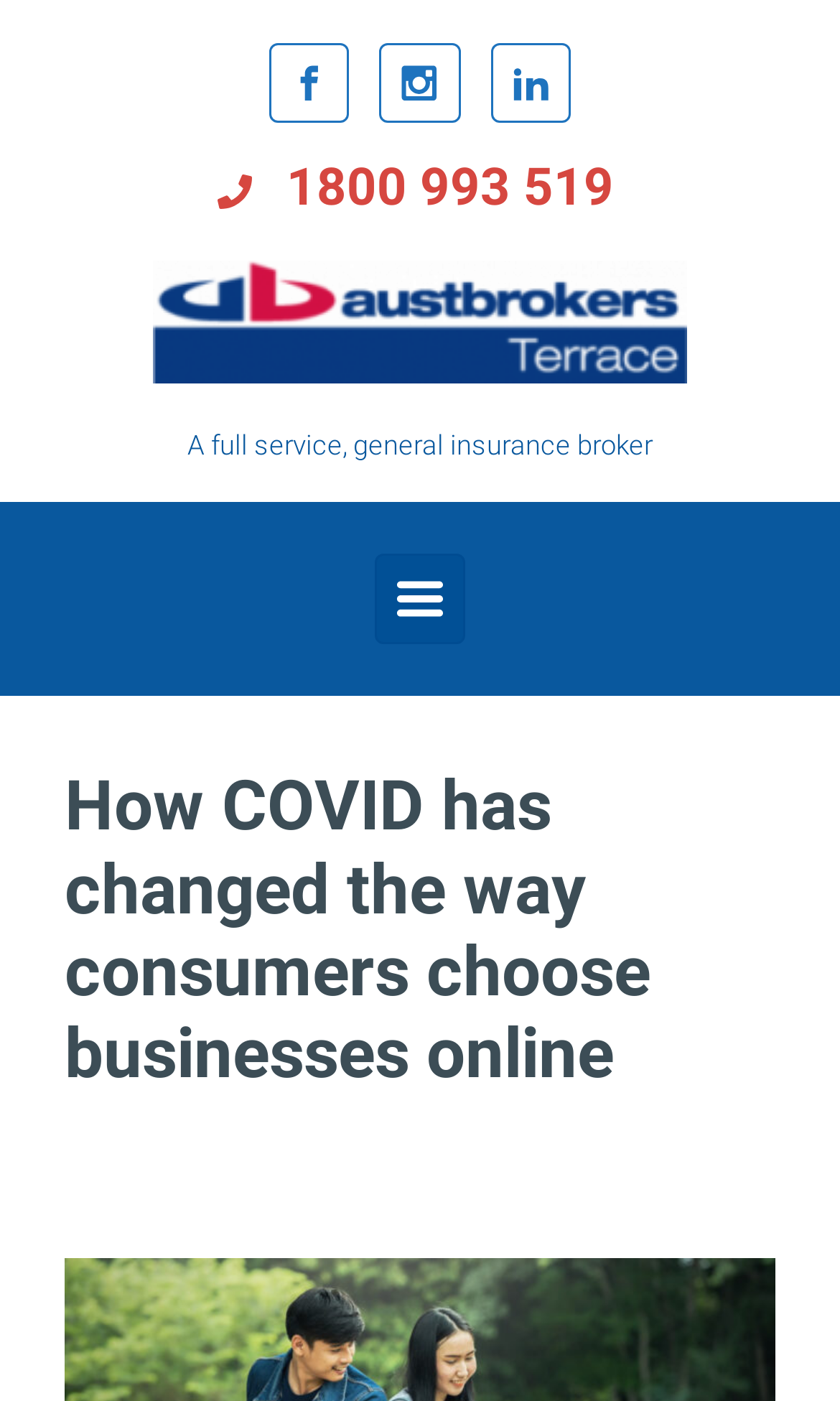Is the primary menu expanded?
Using the visual information, reply with a single word or short phrase.

No